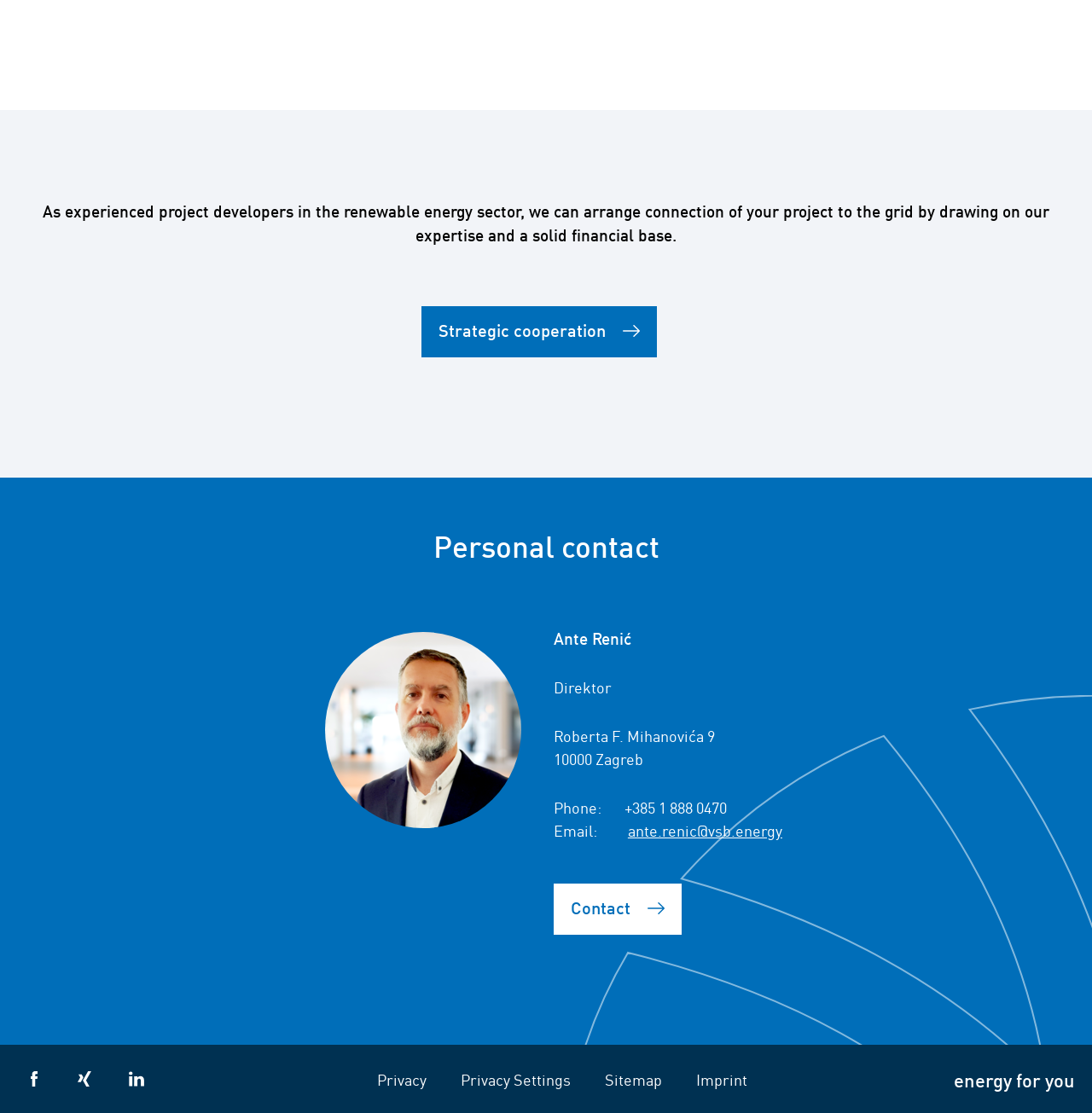Determine the bounding box coordinates for the HTML element described here: "Sitemap".

[0.554, 0.959, 0.606, 0.979]